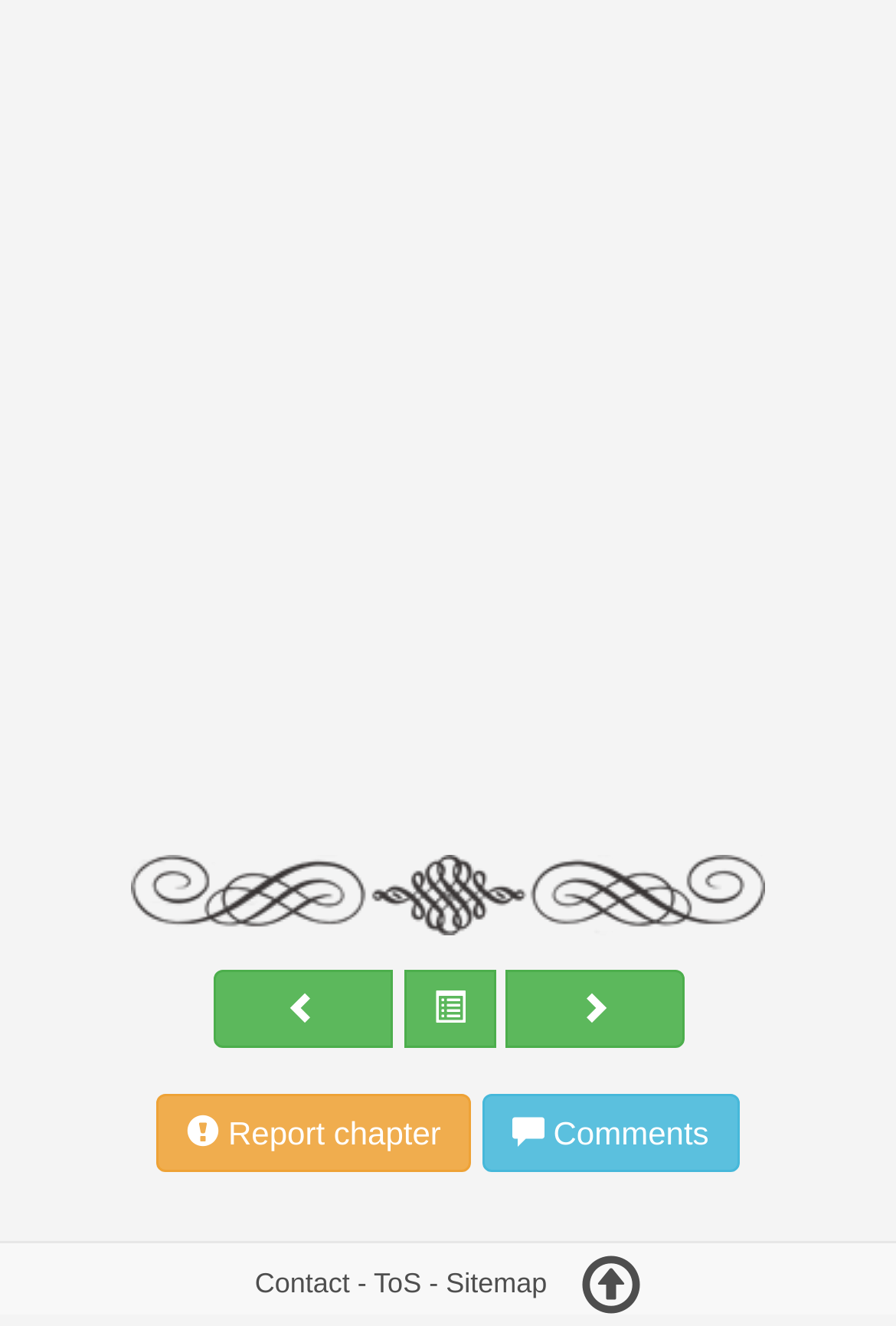Determine the bounding box coordinates for the UI element matching this description: "Sitemap".

[0.498, 0.955, 0.61, 0.979]